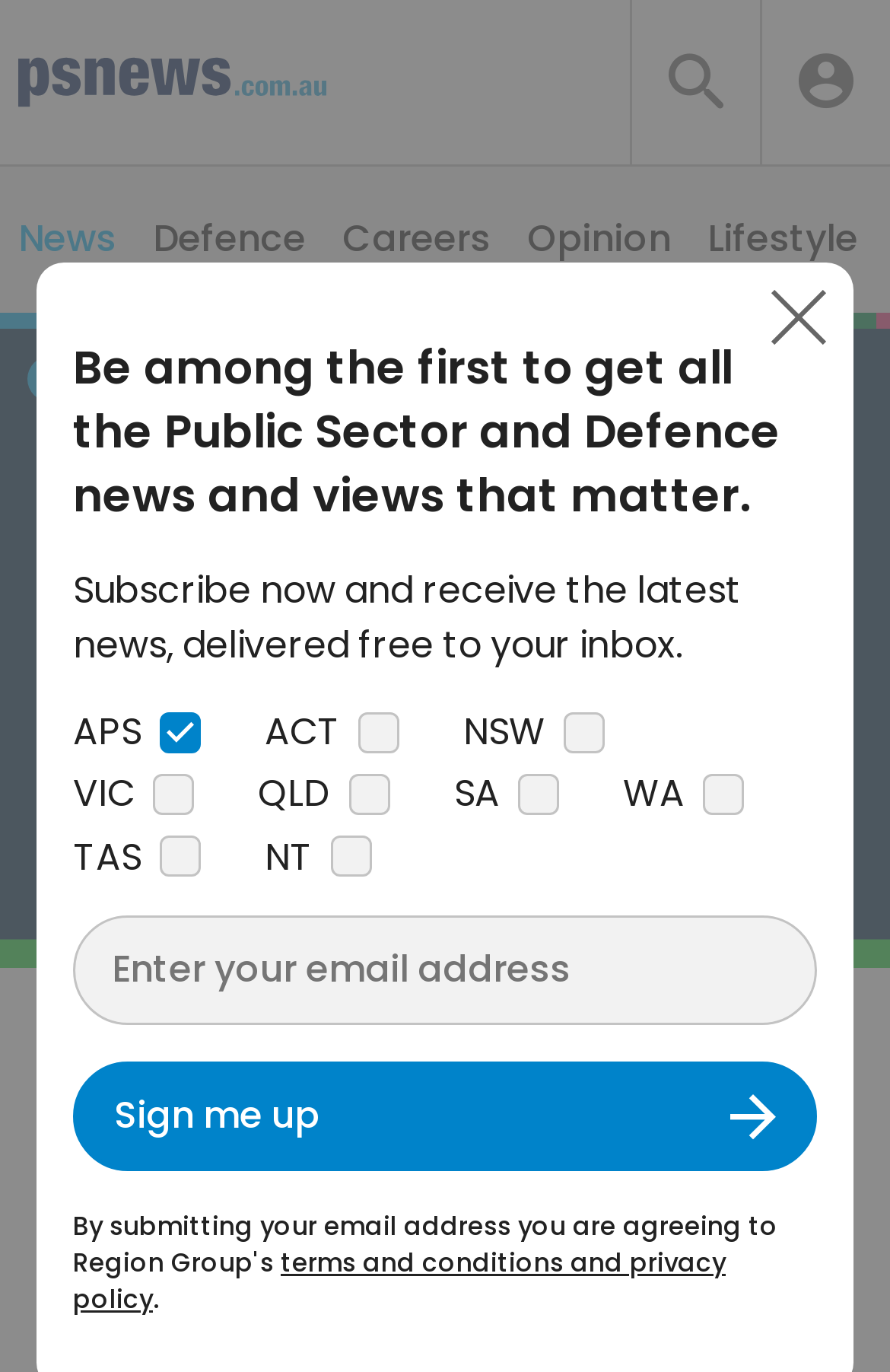Determine the bounding box coordinates for the area that needs to be clicked to fulfill this task: "Subscribe to the newsletter". The coordinates must be given as four float numbers between 0 and 1, i.e., [left, top, right, bottom].

[0.082, 0.773, 0.918, 0.853]